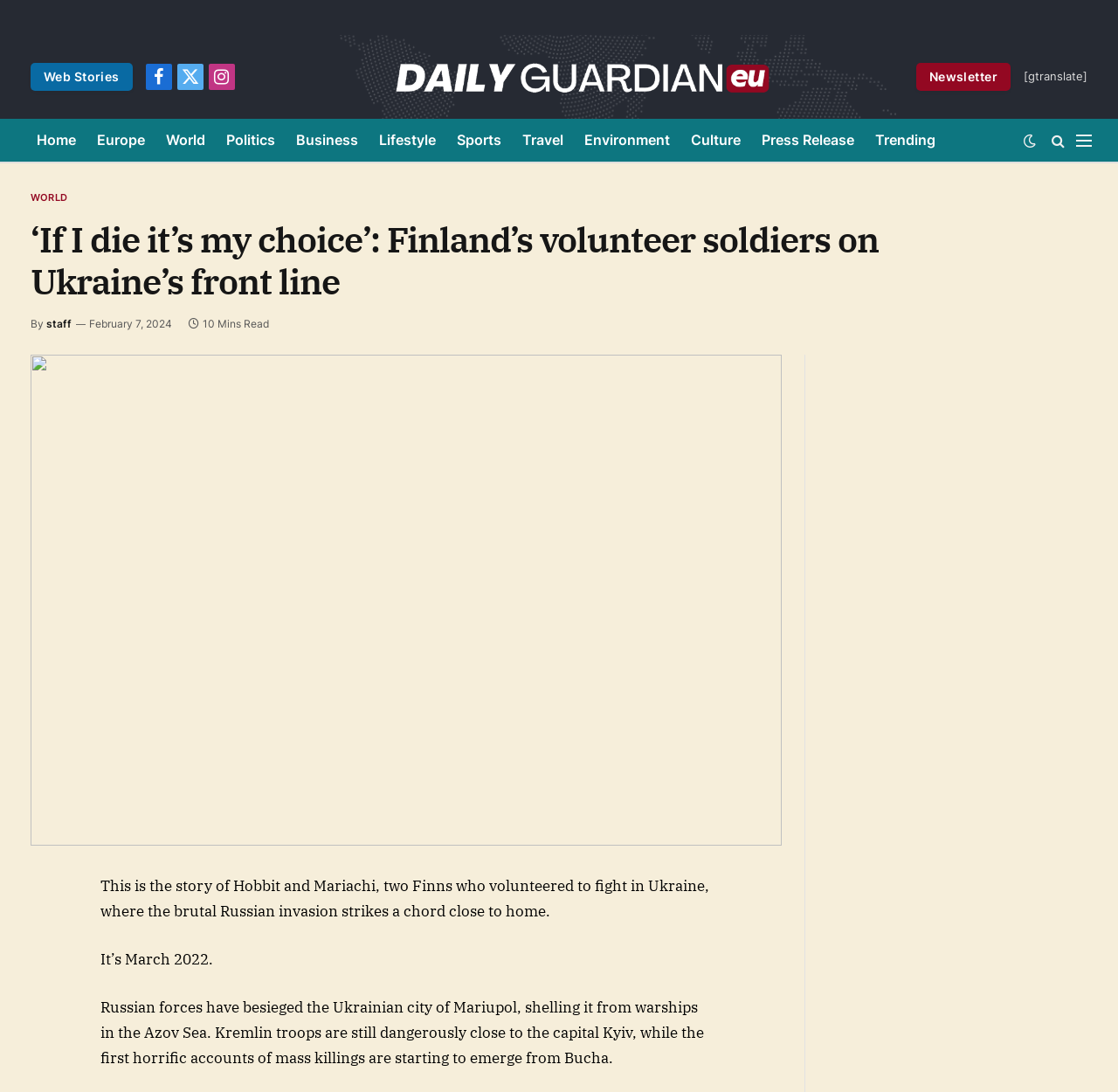How many minutes does it take to read the article?
Answer the question with a detailed explanation, including all necessary information.

I found the answer by looking at the static text '10 Mins Read' located near the top of the webpage, which indicates the estimated time it takes to read the article.